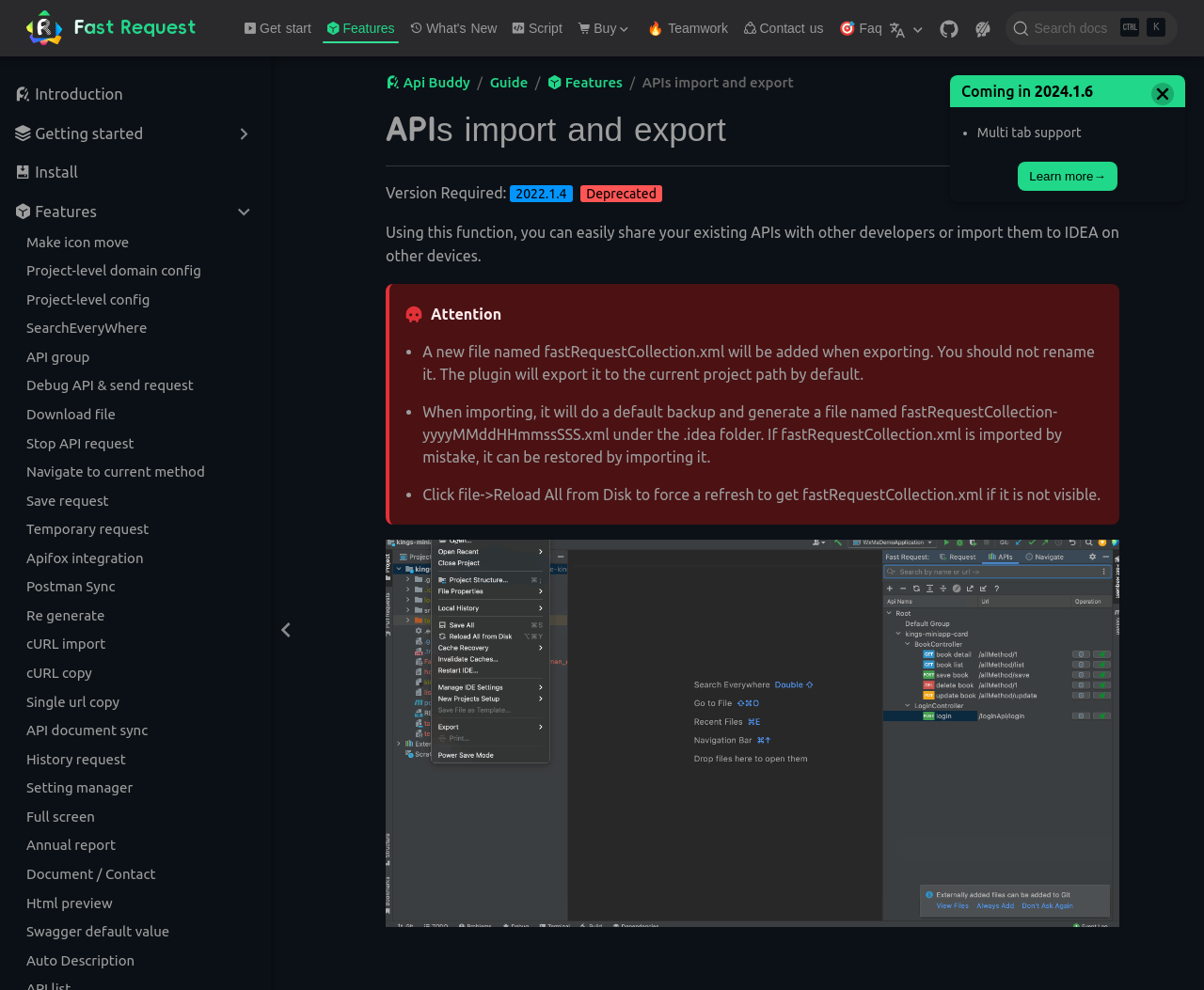Provide the bounding box coordinates for the UI element that is described as: "Debug API & send request".

[0.006, 0.375, 0.219, 0.404]